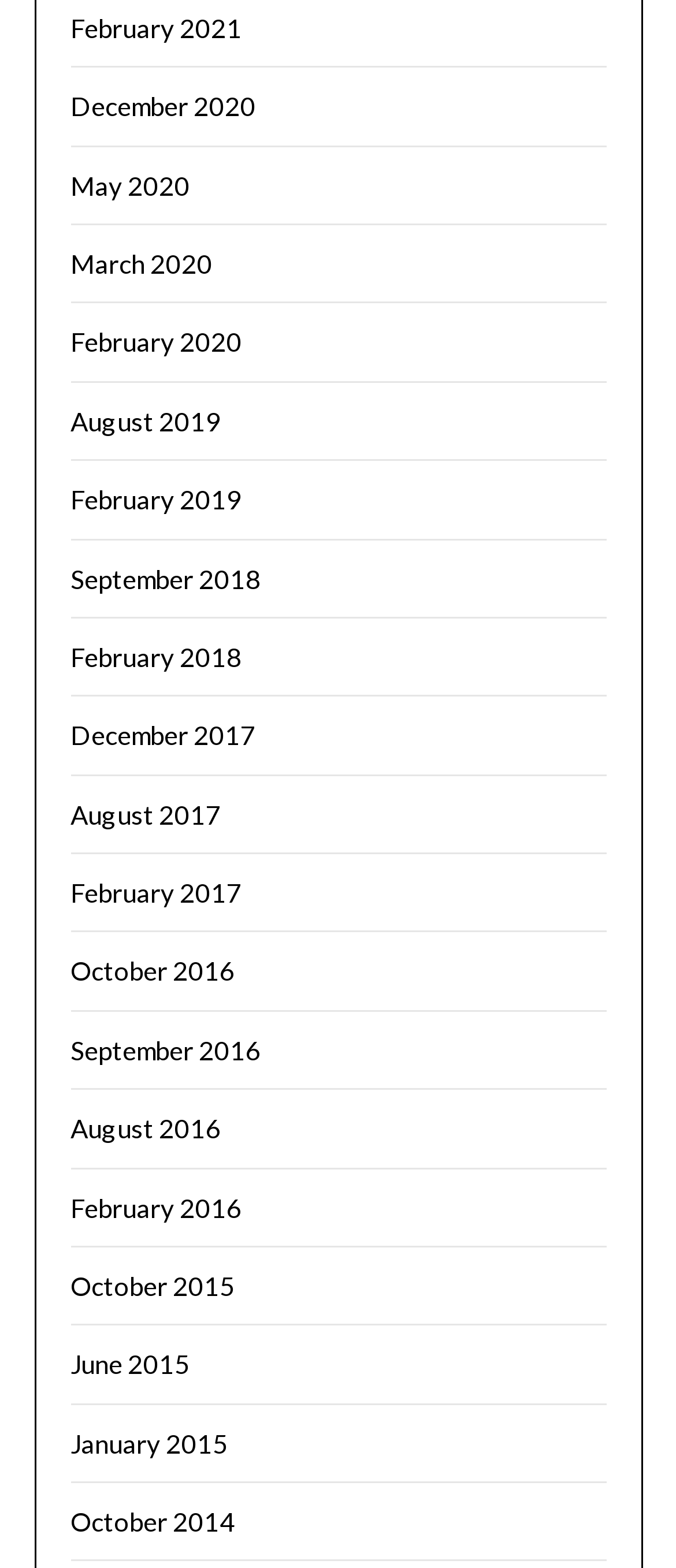Please determine the bounding box coordinates of the area that needs to be clicked to complete this task: 'check February 2020'. The coordinates must be four float numbers between 0 and 1, formatted as [left, top, right, bottom].

[0.104, 0.208, 0.358, 0.228]